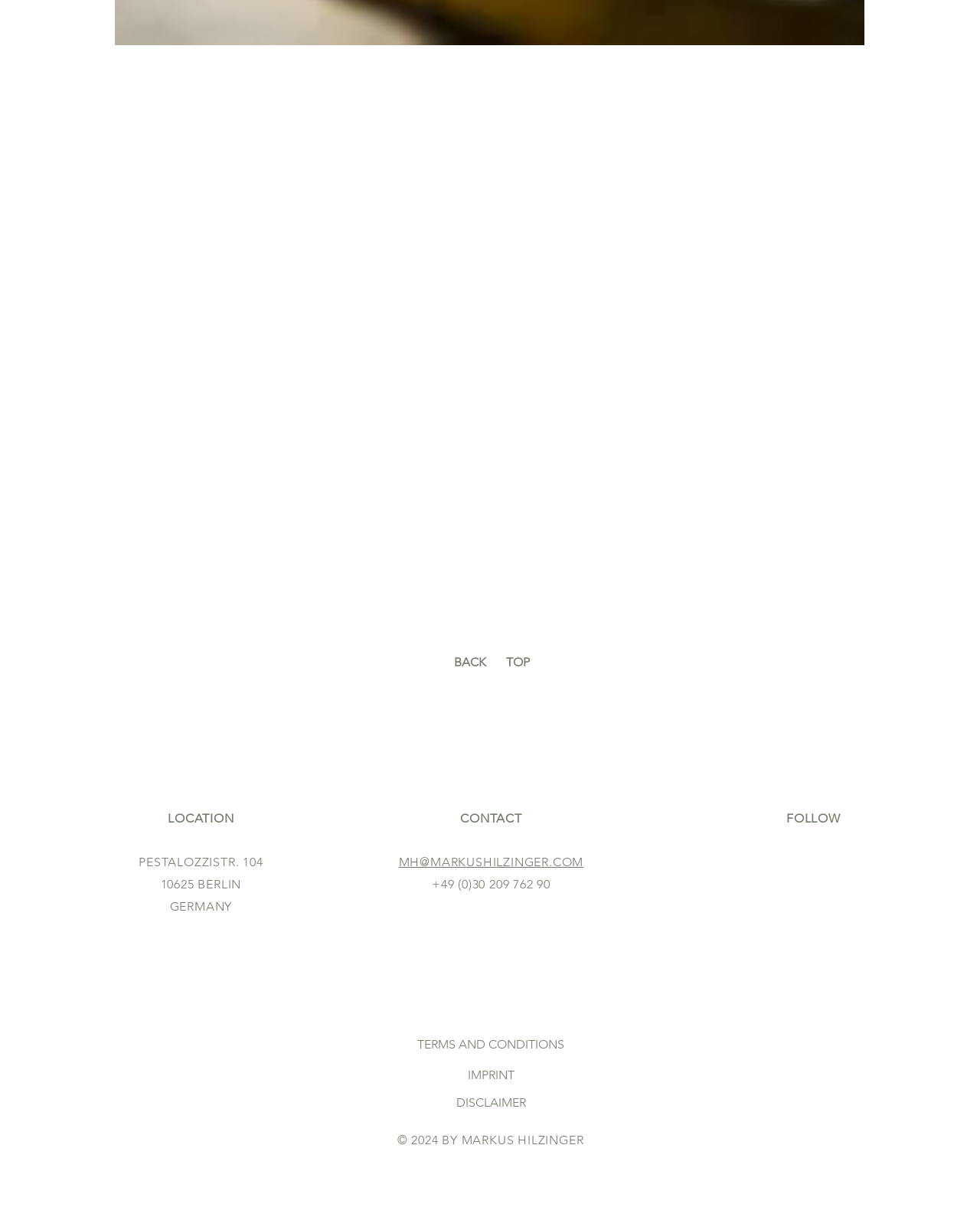What social media platforms does Markus Hilzinger have?
Using the image as a reference, give a one-word or short phrase answer.

Facebook, Instagram, Pinterest, Homify, Houzz